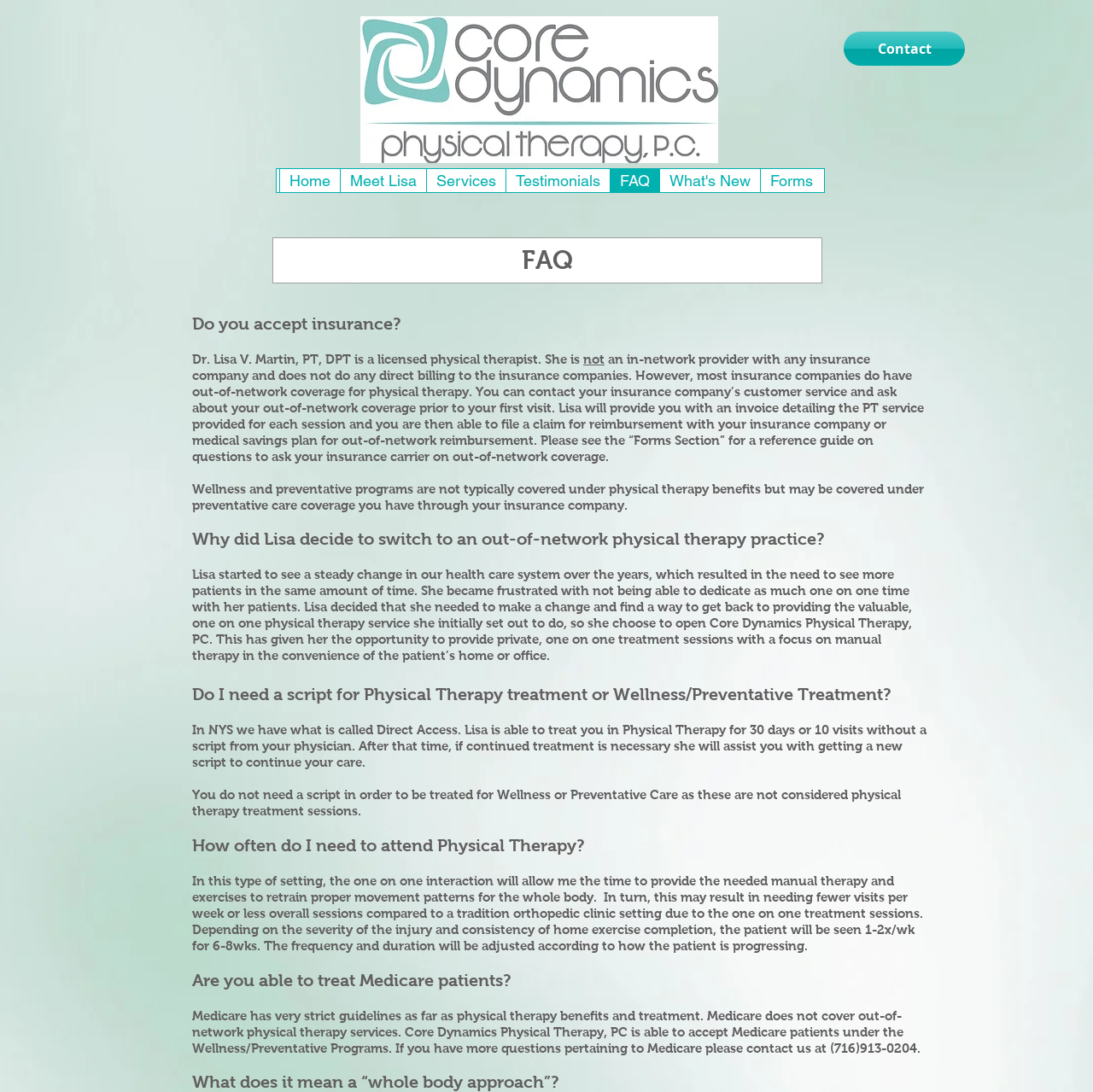What is the profession of Lisa V. Martin?
Refer to the image and offer an in-depth and detailed answer to the question.

Based on the webpage content, specifically the StaticText element with the text 'Dr. Lisa V. Martin, PT, DPT is a licensed physical therapist.', we can infer that Lisa V. Martin is a physical therapist.